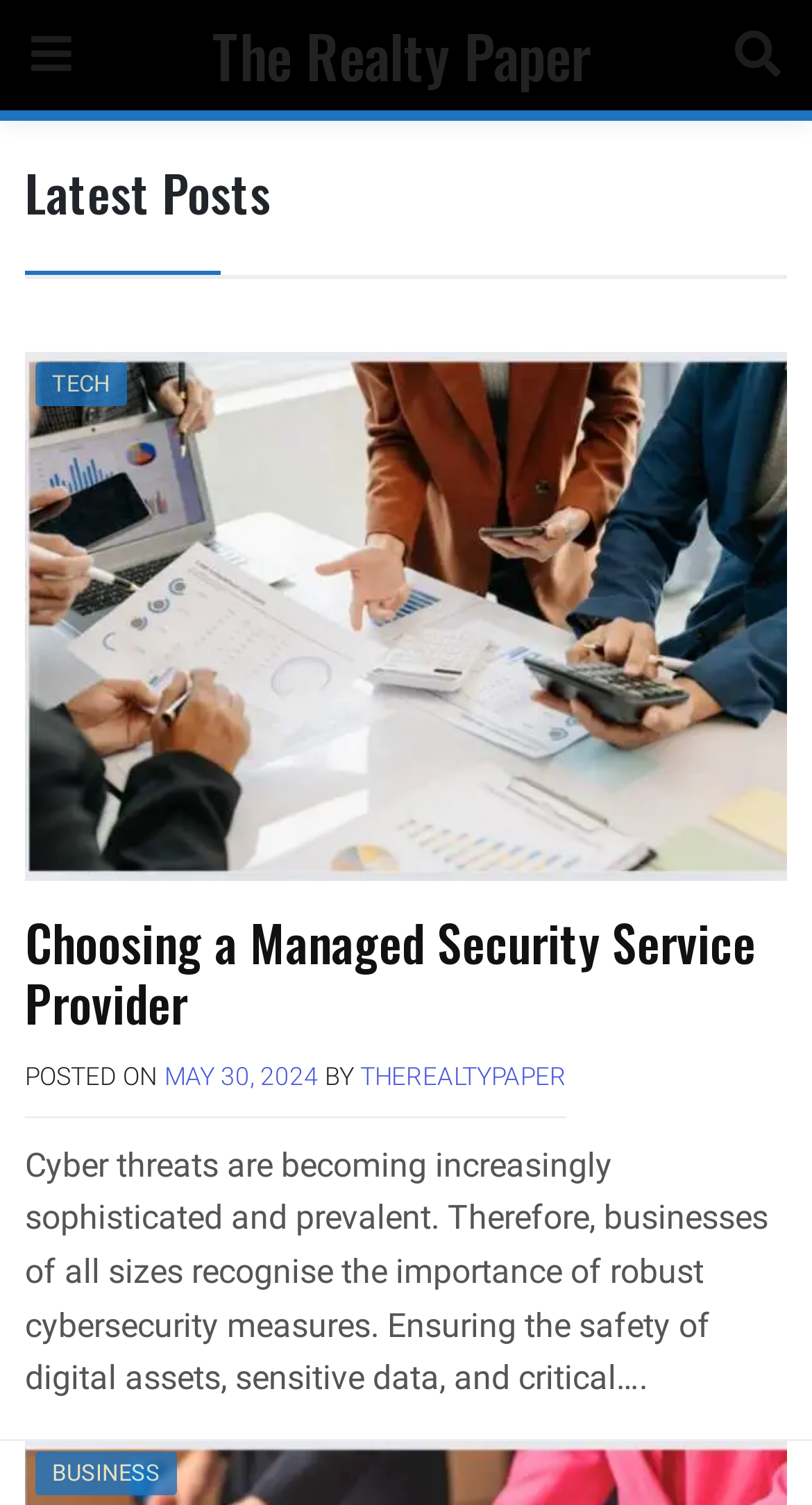Give a complete and precise description of the webpage's appearance.

The webpage is titled "The Realty Paper -" and has a prominent header section at the top with the title "Latest Posts". Below the header, there is a section with three links: "TECH", an empty link, and a heading "Choosing a Managed Security Service Provider" with a link to the same title. 

To the right of the heading, there is a paragraph of text describing the importance of robust cybersecurity measures for businesses. Above this text, there are three lines of information: "POSTED ON" followed by a date "MAY 30, 2024", "BY" followed by the author "THEREALTYPAPER". 

At the bottom of the page, there is a link to the category "BUSINESS". The webpage also has three icons at the top: a left-aligned icon, a center-aligned logo "The Realty Paper", and a right-aligned icon.